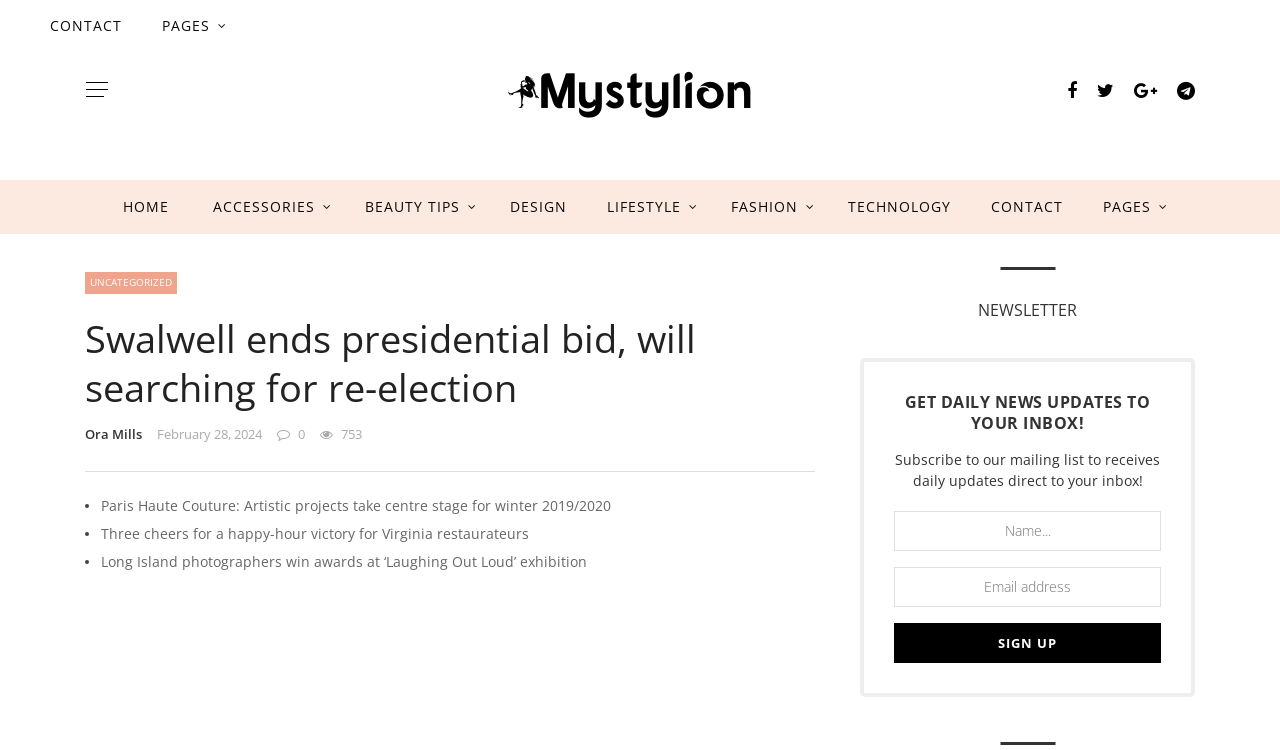Please specify the bounding box coordinates of the clickable region to carry out the following instruction: "View the Paris Haute Couture article". The coordinates should be four float numbers between 0 and 1, in the format [left, top, right, bottom].

[0.079, 0.661, 0.477, 0.686]